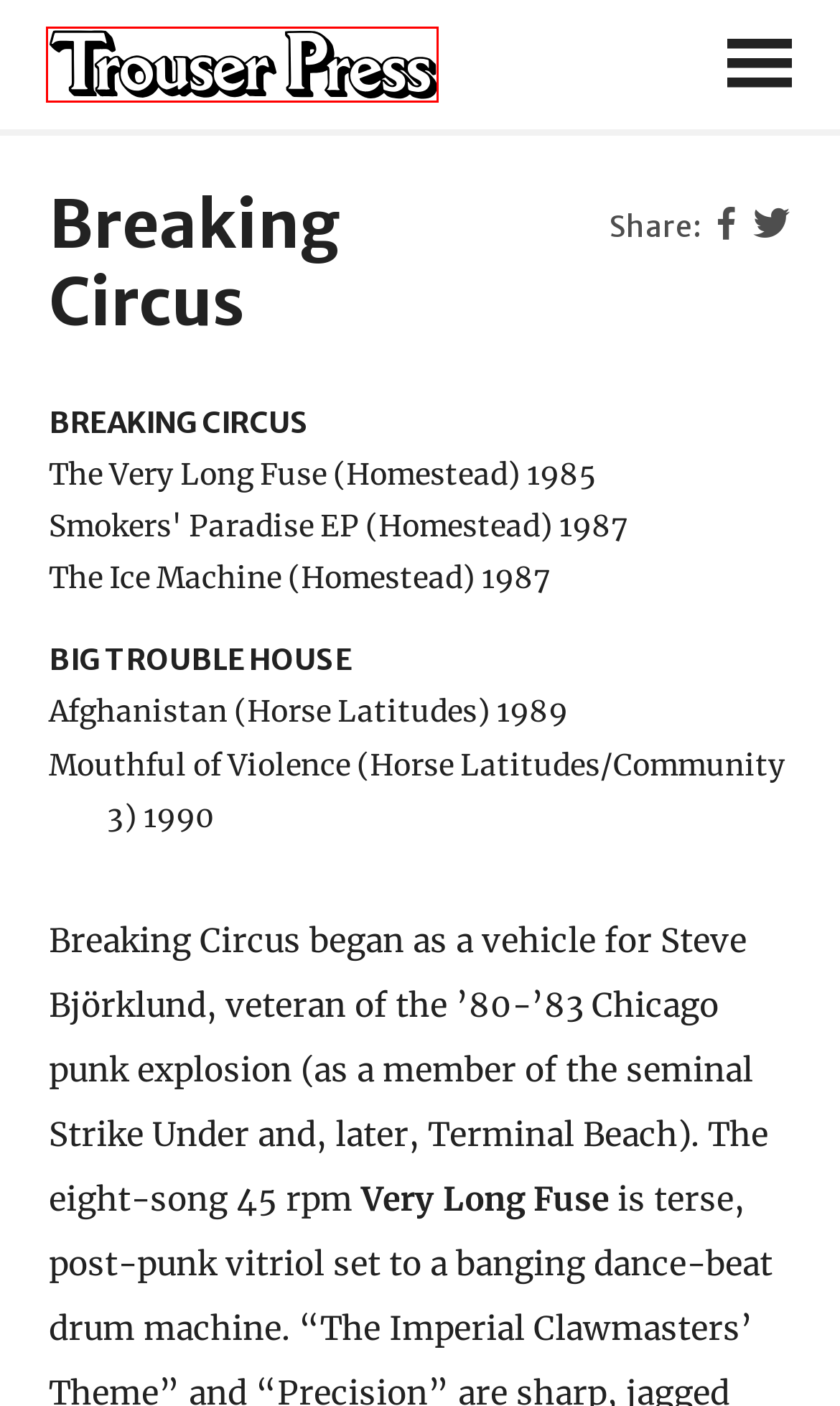Inspect the provided webpage screenshot, concentrating on the element within the red bounding box. Select the description that best represents the new webpage after you click the highlighted element. Here are the candidates:
A. Trouser Press Forum :: Trouser Press
B. Silver Apples | Trouser Press
C. Photos | Trouser Press
D. Articles | Trouser Press
E. Trouser Press
F. Trouser Press Books
G. Trouser Press Magazine Index | Trouser Press
H. Videos | Trouser Press

E